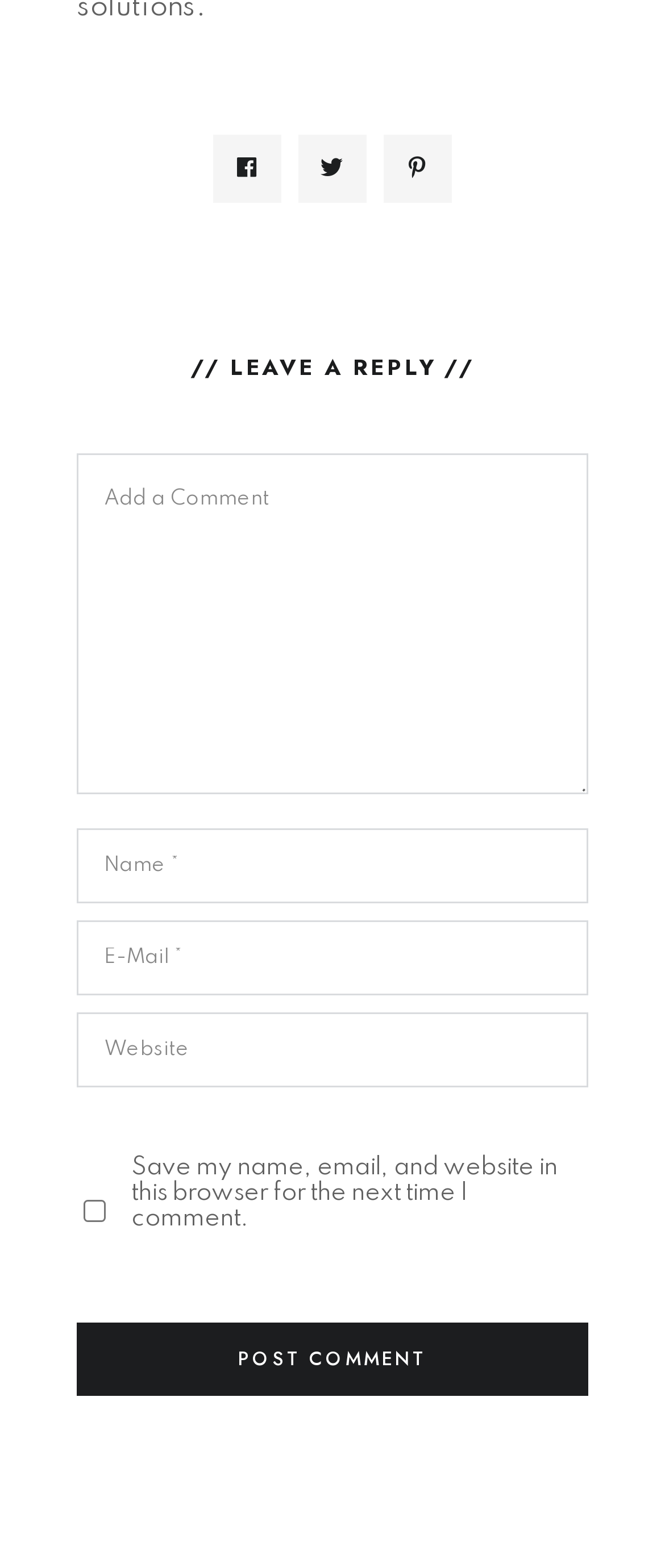How many textboxes are there?
Answer with a single word or phrase by referring to the visual content.

4